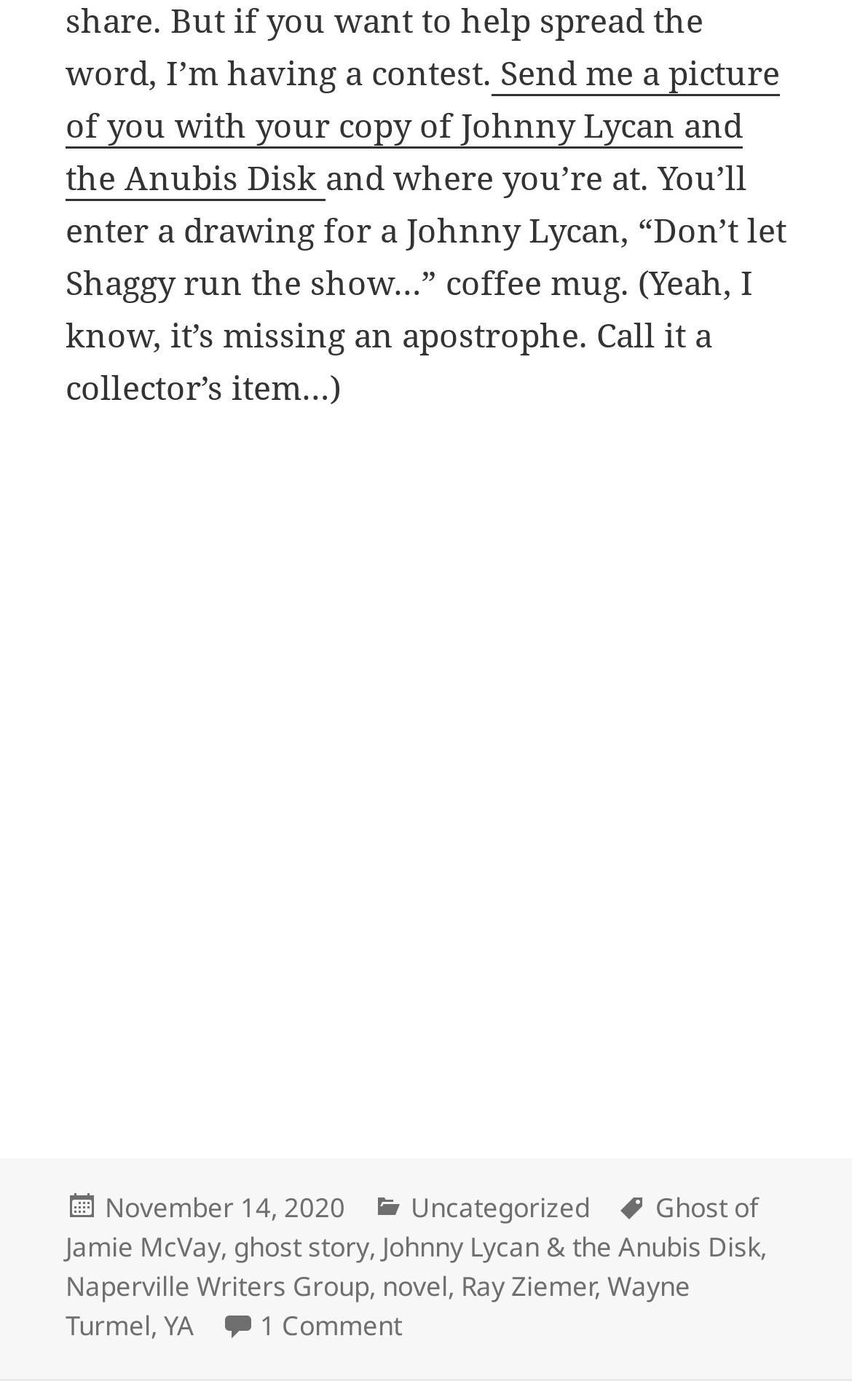Determine the bounding box coordinates of the section to be clicked to follow the instruction: "View the picture in the figure". The coordinates should be given as four float numbers between 0 and 1, formatted as [left, top, right, bottom].

[0.224, 0.332, 0.776, 0.78]